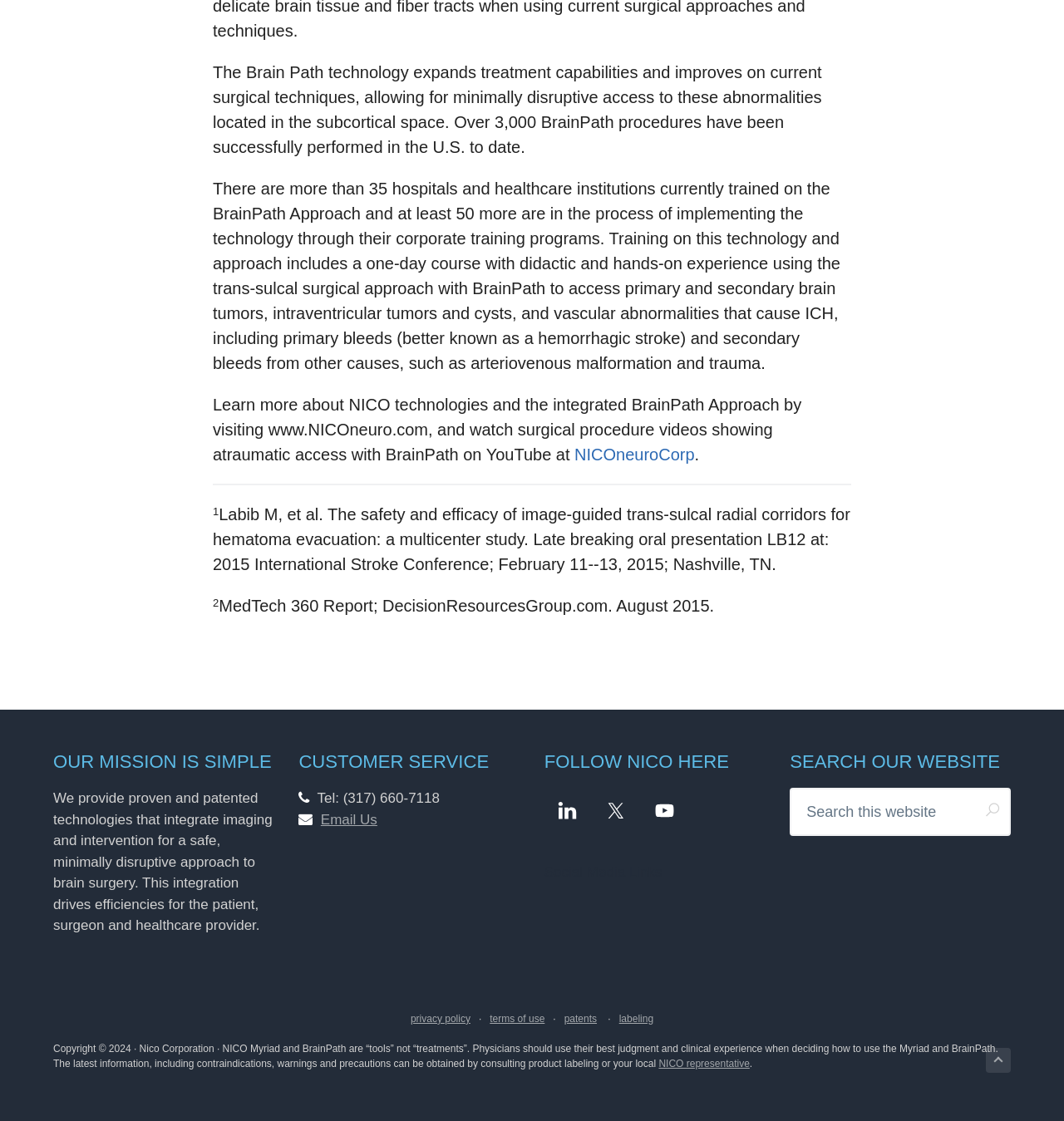Show the bounding box coordinates of the region that should be clicked to follow the instruction: "Email Us."

[0.301, 0.724, 0.355, 0.738]